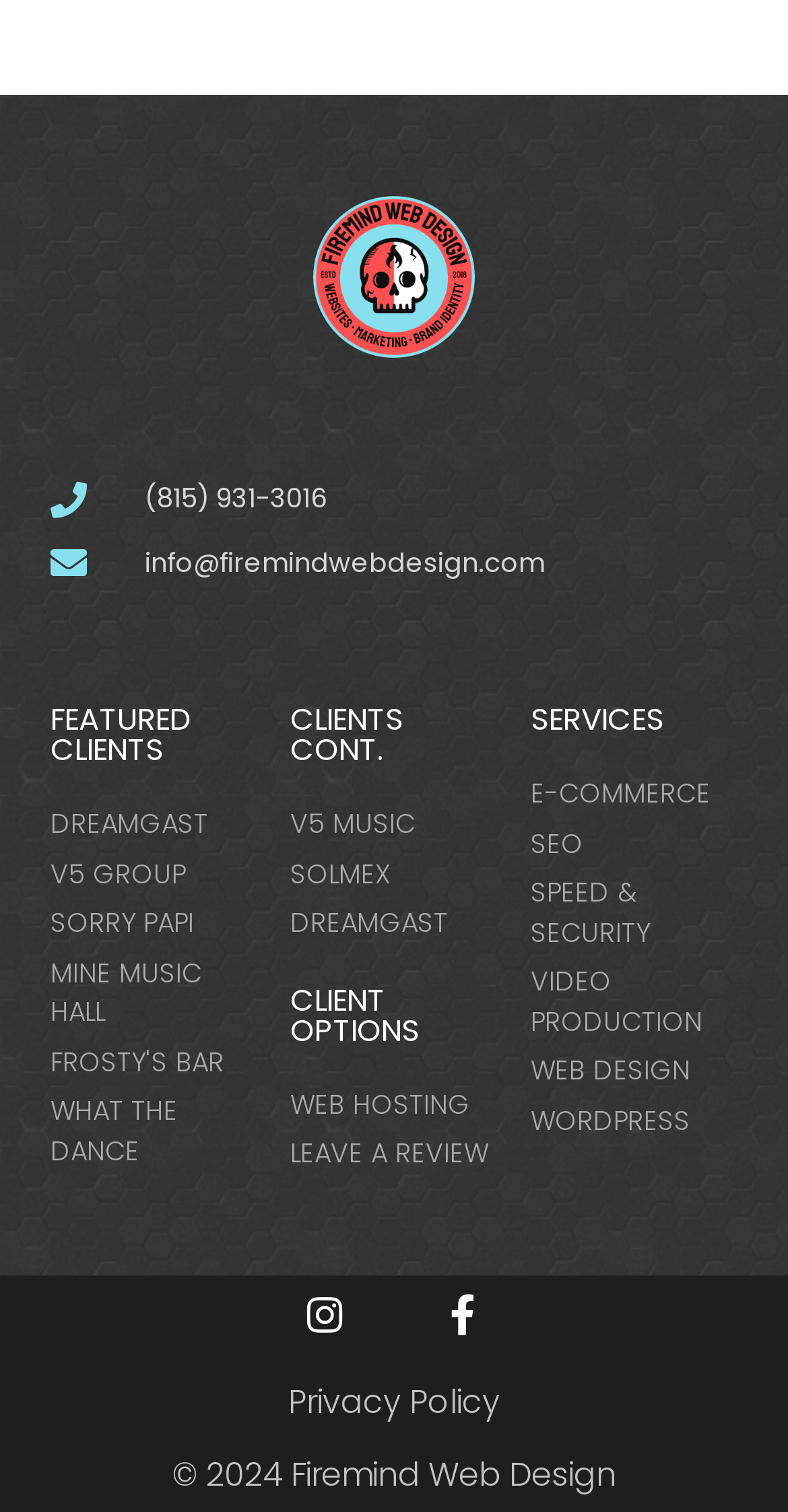Given the element description "featured Clients" in the screenshot, predict the bounding box coordinates of that UI element.

[0.064, 0.461, 0.241, 0.509]